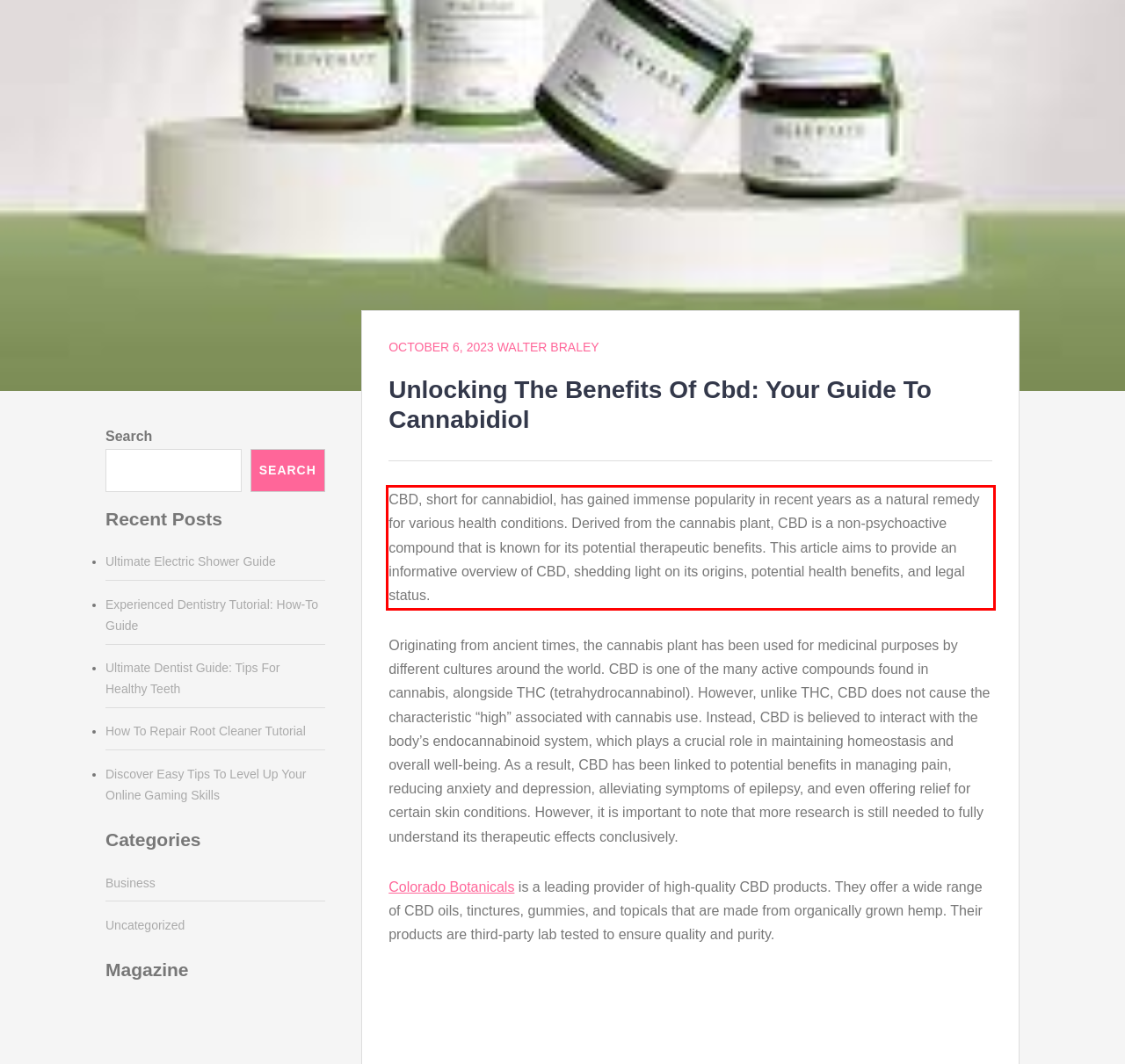Please analyze the screenshot of a webpage and extract the text content within the red bounding box using OCR.

CBD, short for cannabidiol, has gained immense popularity in recent years as a natural remedy for various health conditions. Derived from the cannabis plant, CBD is a non-psychoactive compound that is known for its potential therapeutic benefits. This article aims to provide an informative overview of CBD, shedding light on its origins, potential health benefits, and legal status.